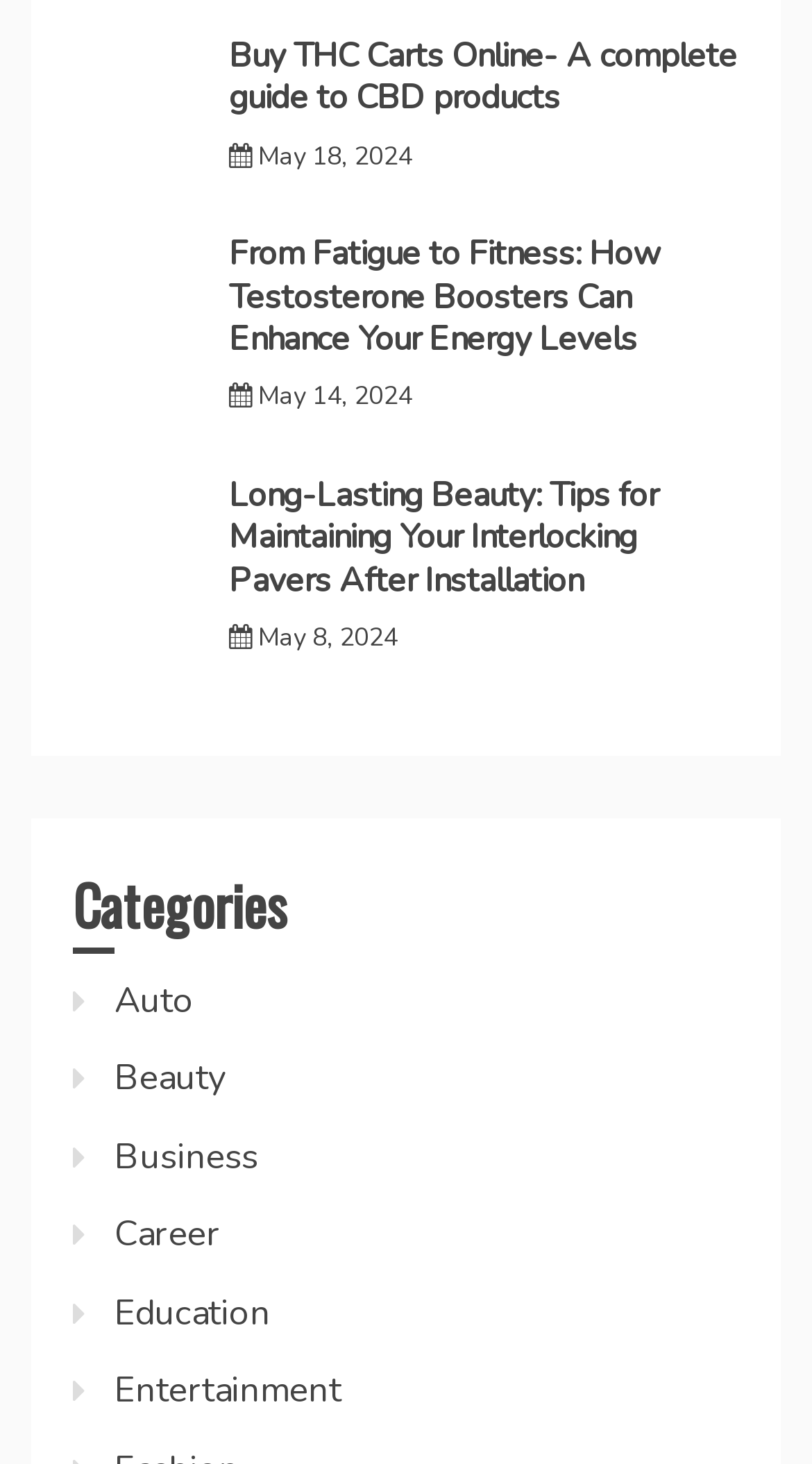Pinpoint the bounding box coordinates of the element to be clicked to execute the instruction: "View the article about Testogen reviews on NDTV".

[0.09, 0.221, 0.282, 0.254]